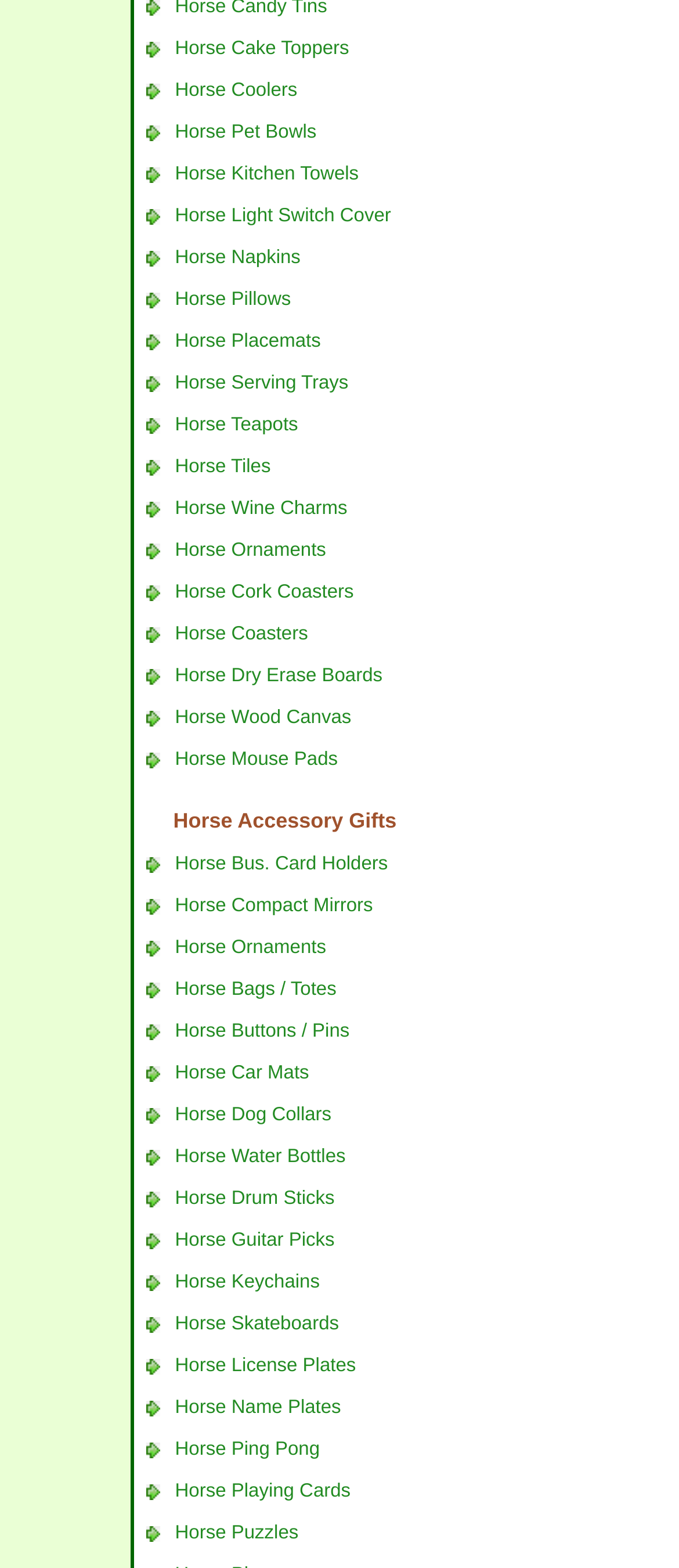Kindly determine the bounding box coordinates for the clickable area to achieve the given instruction: "Check Horse Light Switch Cover".

[0.258, 0.131, 0.576, 0.144]